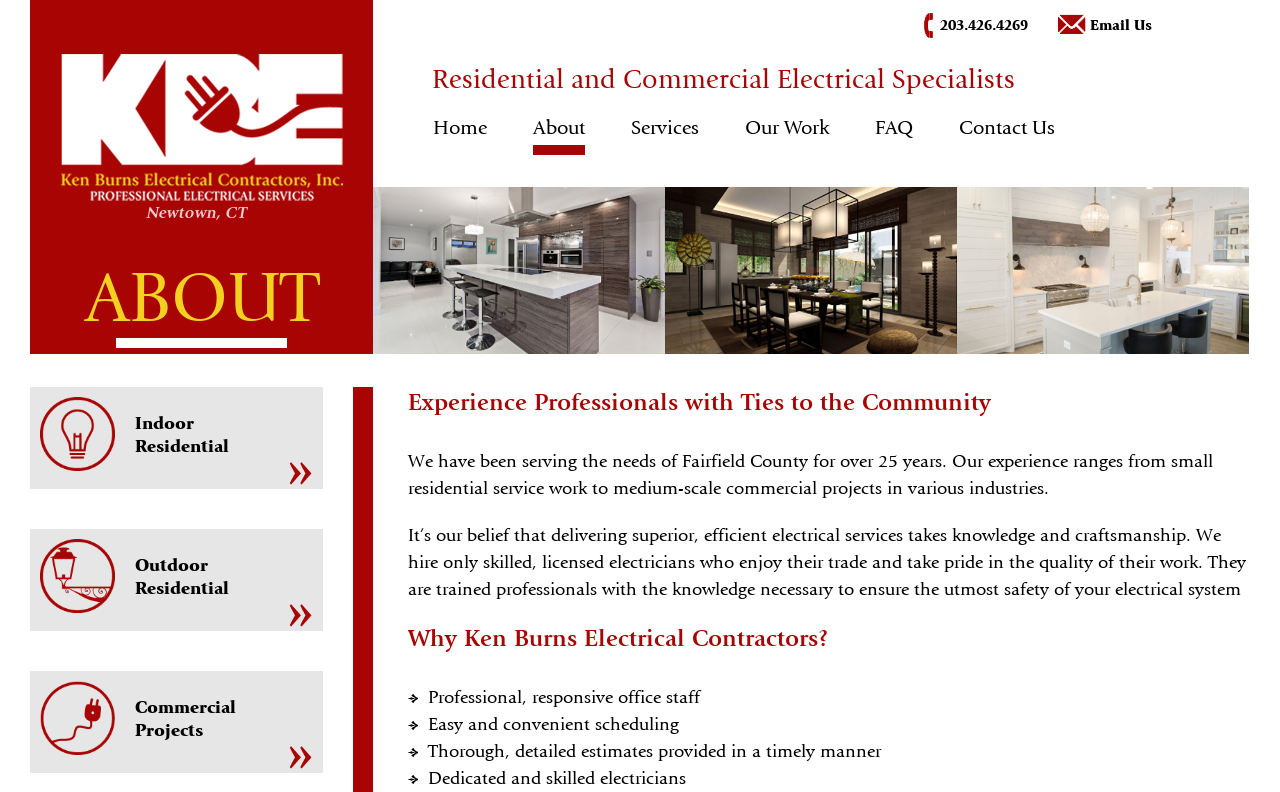Identify the bounding box coordinates for the UI element described as follows: "alt="Ken Burns Electric Logo"". Ensure the coordinates are four float numbers between 0 and 1, formatted as [left, top, right, bottom].

[0.023, 0.0, 0.291, 0.279]